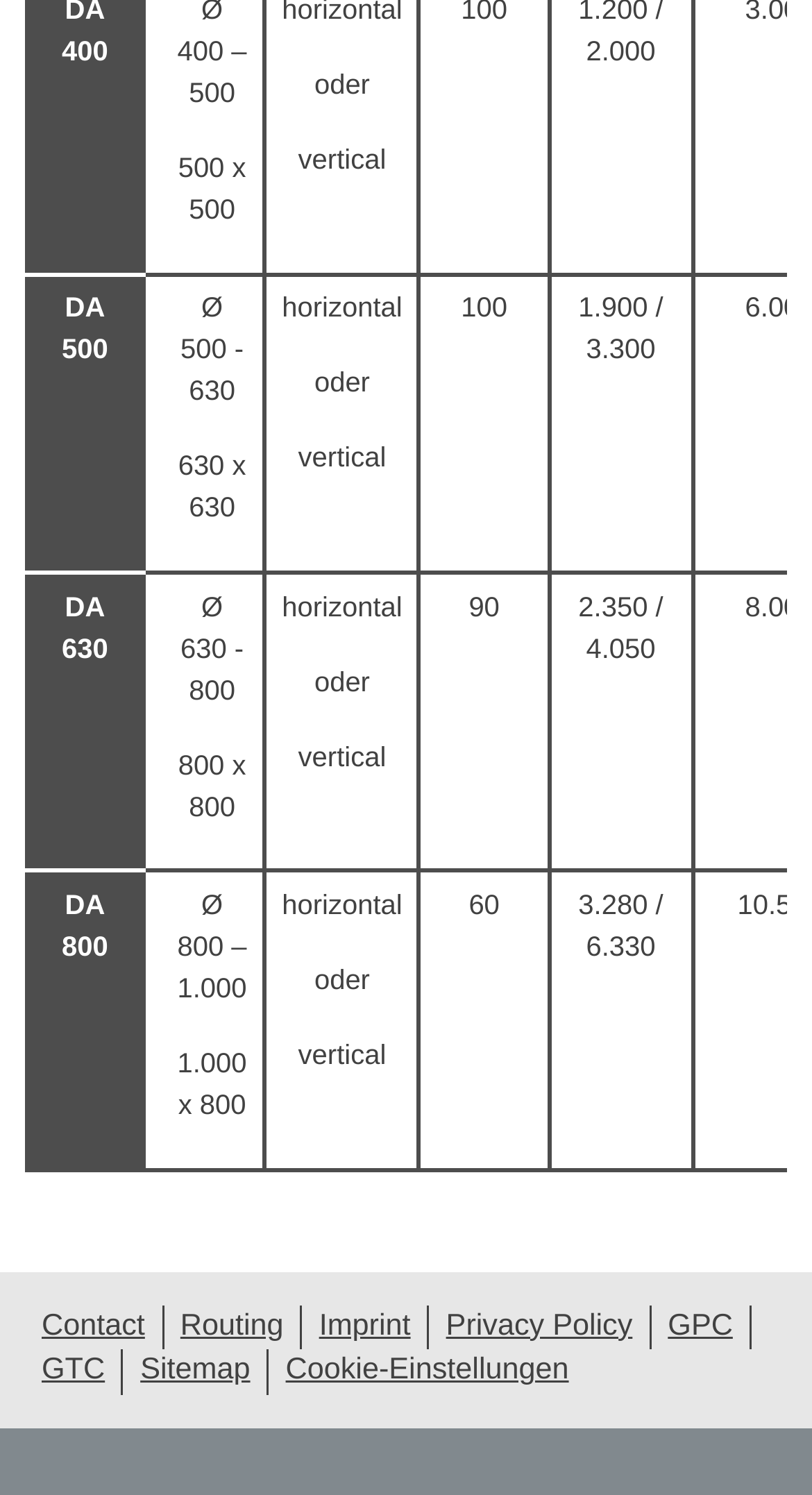Locate the bounding box coordinates of the clickable part needed for the task: "Select DA 500".

[0.033, 0.183, 0.176, 0.383]